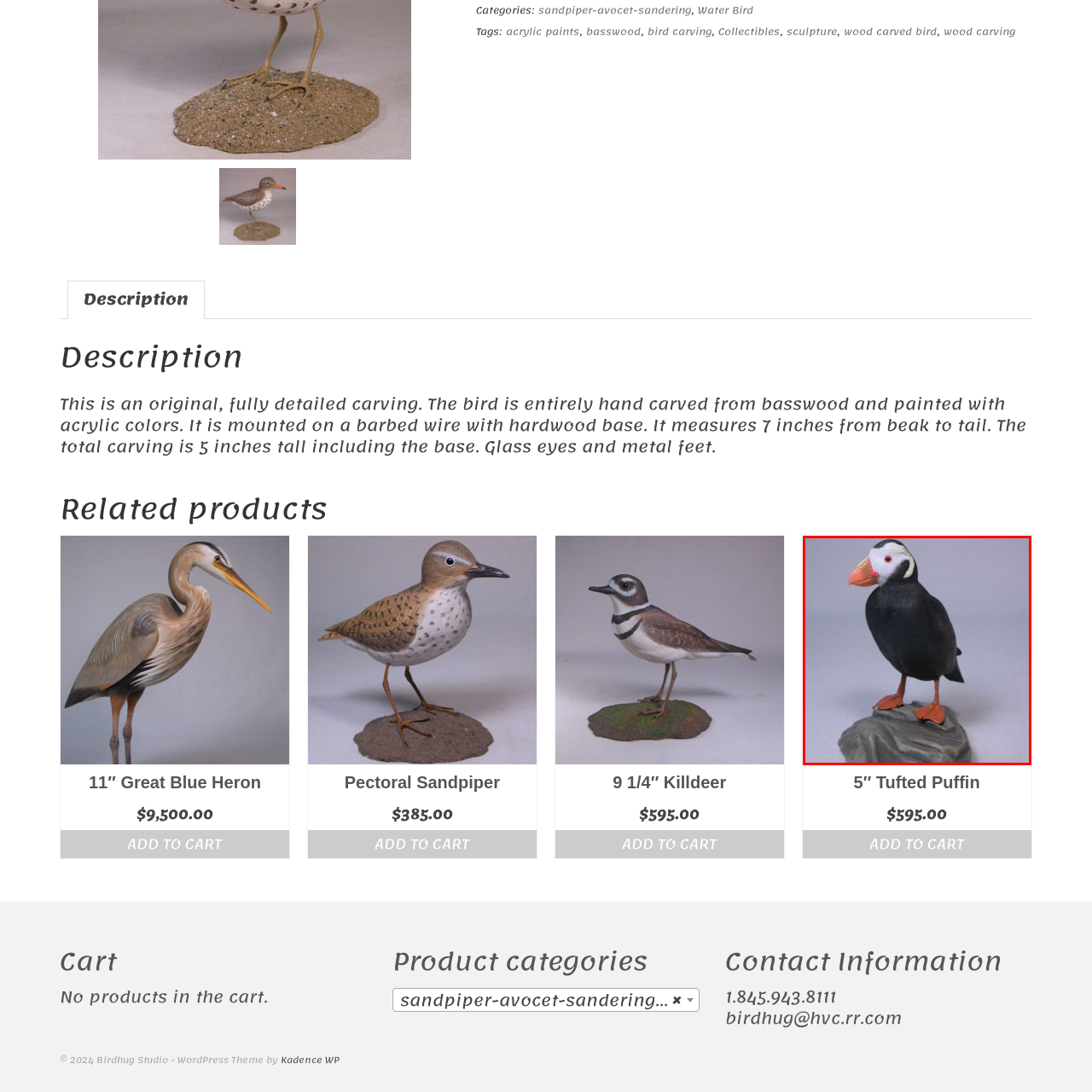Provide a thorough description of the scene depicted within the red bounding box.

The image features a beautifully crafted sculpture of a 5-inch Tufted Puffin, meticulously hand-carved from quality materials. The puffin is depicted standing on a textured rock base, showcasing its striking features, including a round head with a white face and a brightly colored orange beak. The body is predominantly black, enhancing the contrast with its vivid orange feet. This piece exemplifies skilled artistry and attention to detail, making it a notable addition for collectors or bird enthusiasts alike. This elegant representation embodies the charm of this unique seabird, perfect for display in a home or office environment.